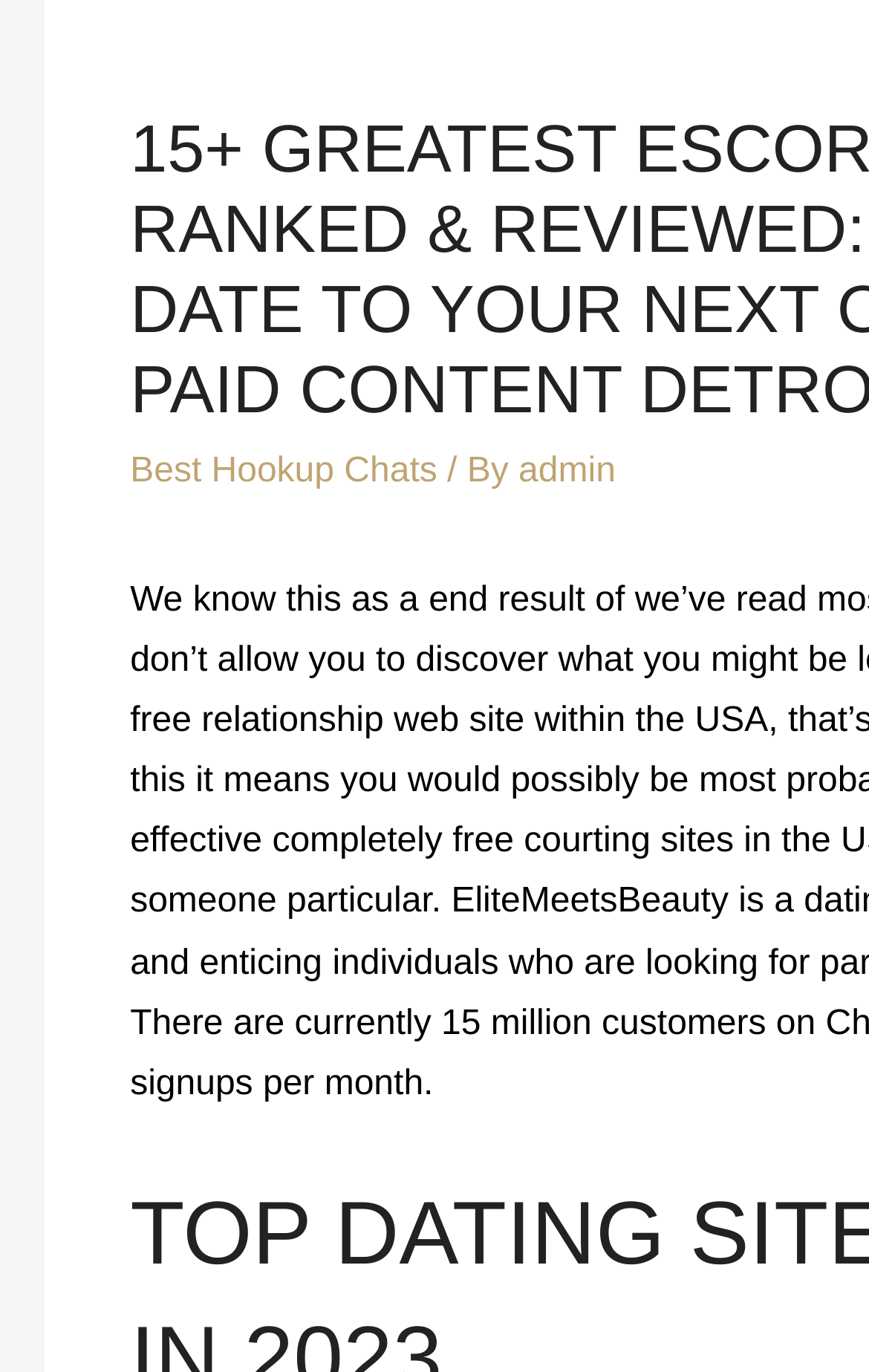Identify the bounding box for the UI element described as: "Best Hookup Chats". Ensure the coordinates are four float numbers between 0 and 1, formatted as [left, top, right, bottom].

[0.15, 0.33, 0.503, 0.358]